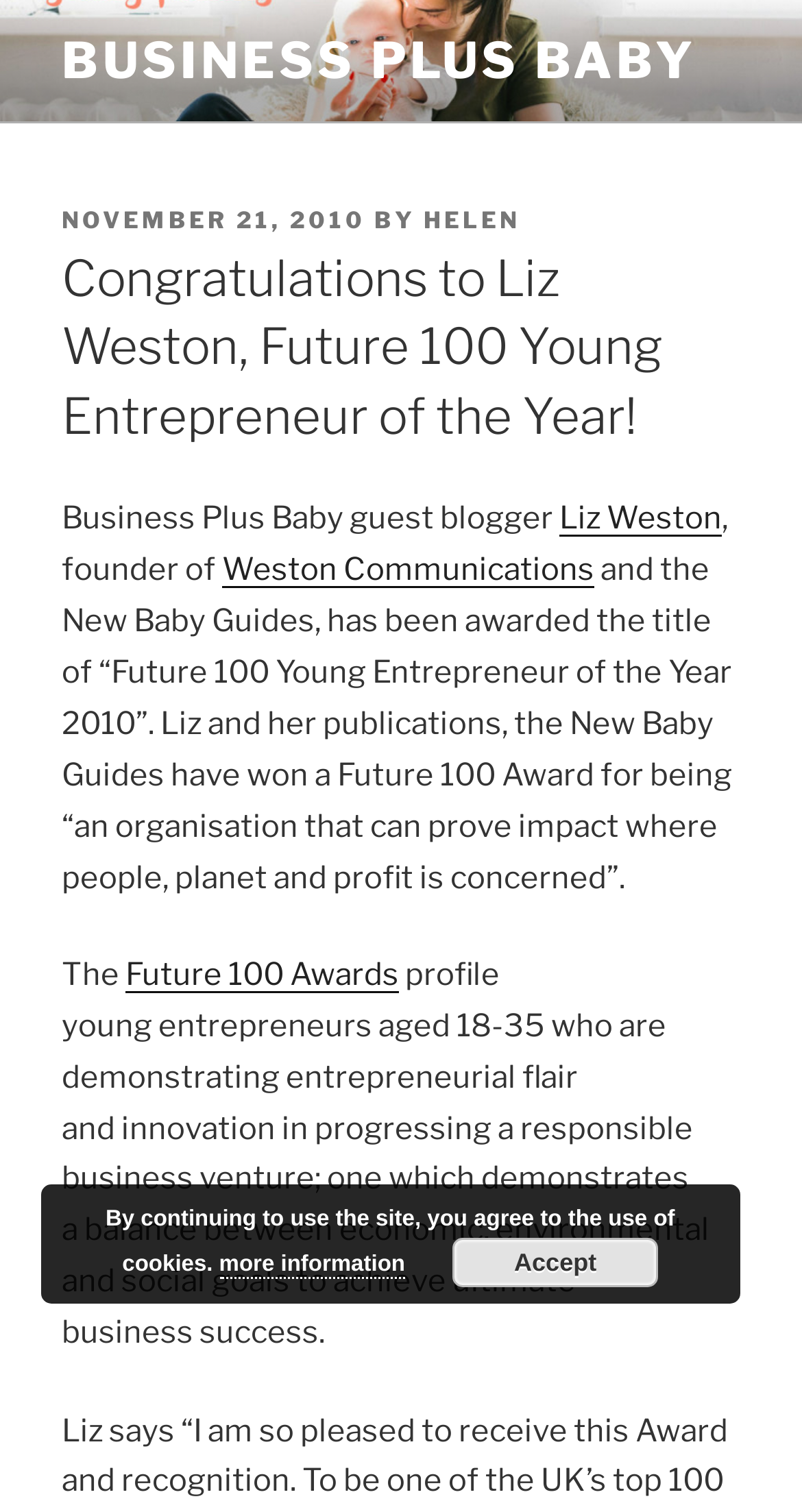Create an elaborate caption that covers all aspects of the webpage.

The webpage is about congratulating Liz Weston, the founder of Weston Communications and the New Baby Guides, on being awarded the title of "Future 100 Young Entrepreneur of the Year 2010". 

At the top of the page, there is a header section with a link to "BUSINESS PLUS BABY" and a subheading that displays the posting date, "NOVEMBER 21, 2010", along with the author's name, "HELEN". 

Below the header section, there is a main content area that starts with a heading announcing the award, followed by a paragraph of text that describes Liz Weston's achievement and the criteria for the Future 100 Award. 

The main content area also includes links to "Liz Weston", "Weston Communications", and "Future 100 Awards", which provide additional information about the award winner and the award itself. 

At the bottom of the page, there is a notice about the use of cookies, with a link to "more information" and an "Accept" button.